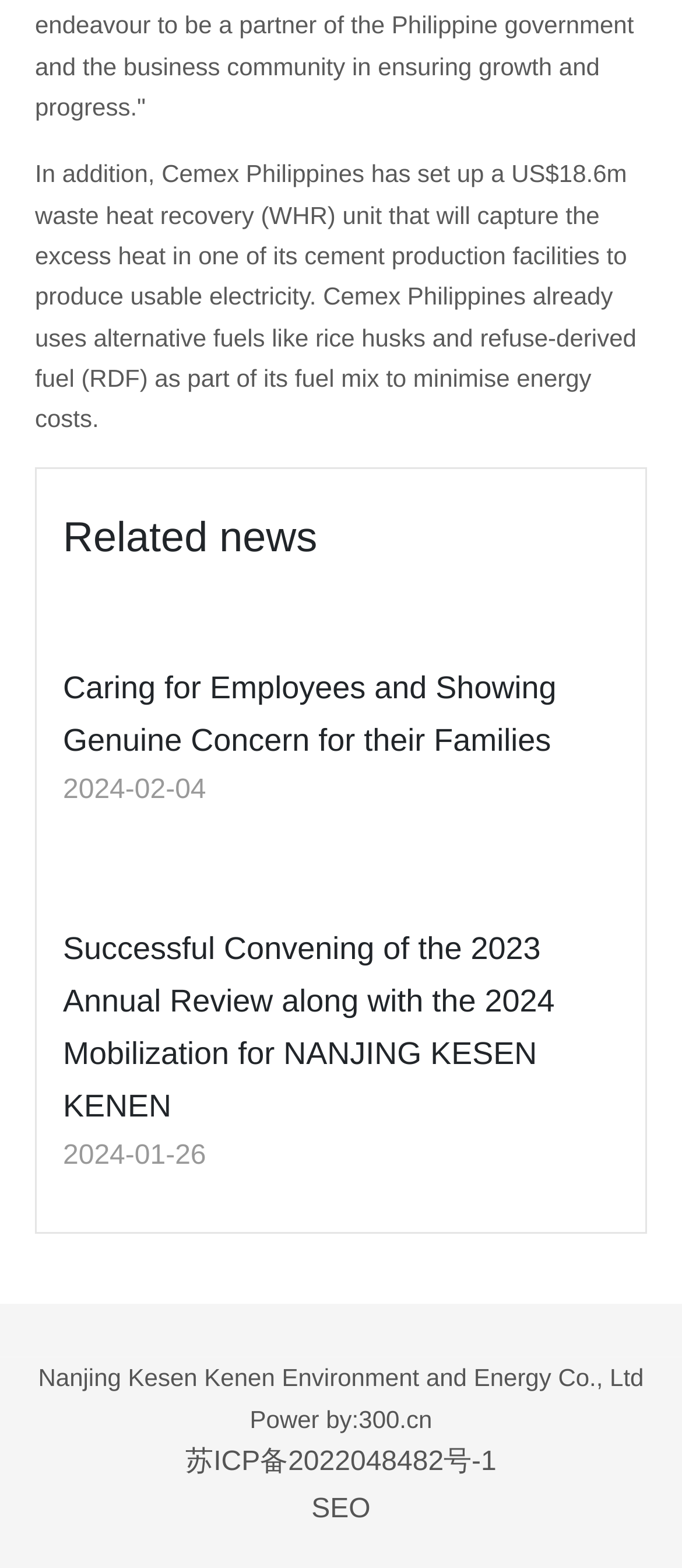Show the bounding box coordinates for the HTML element as described: "苏ICP备2022048482号-1".

[0.0, 0.919, 1.0, 0.948]